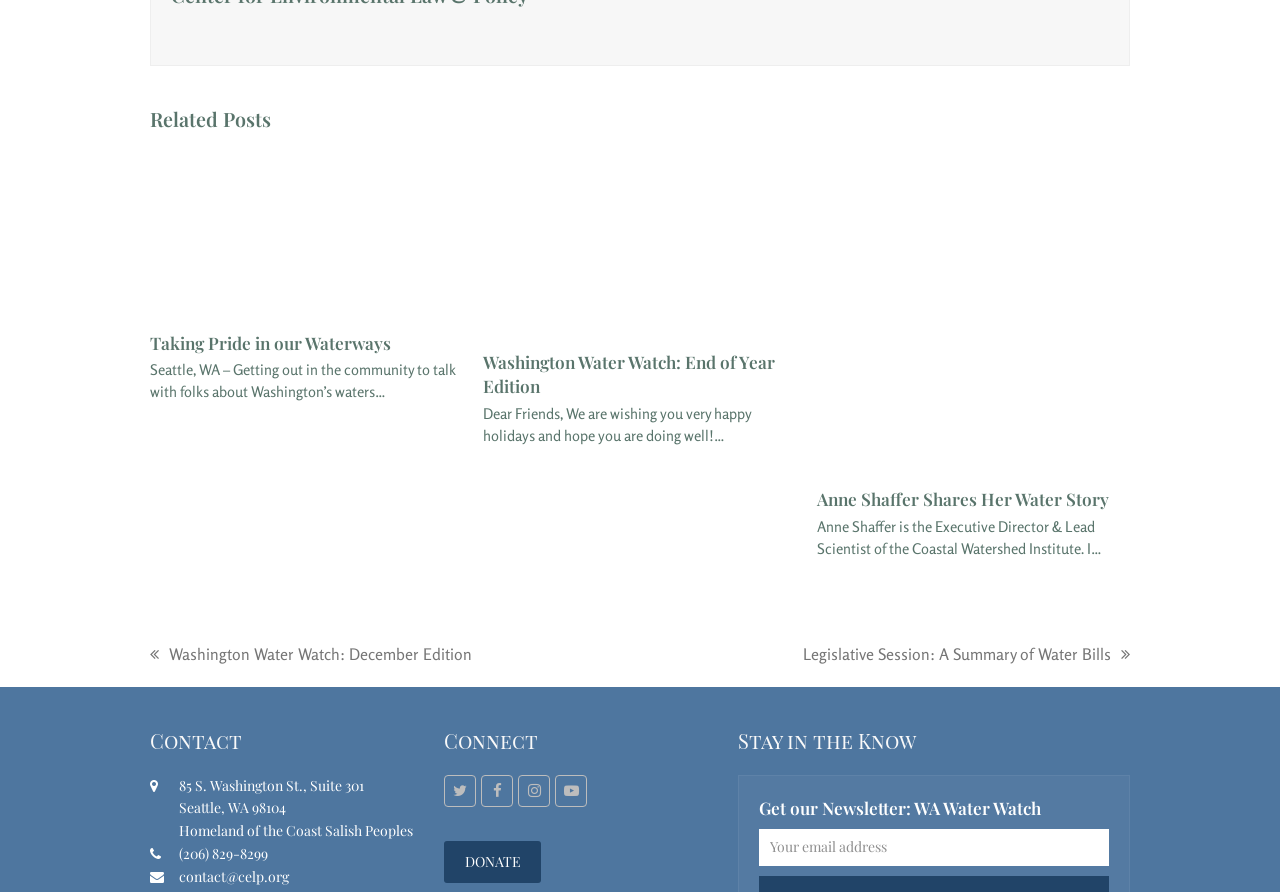What is the address of the organization?
Based on the screenshot, provide your answer in one word or phrase.

85 S. Washington St., Suite 301, Seattle, WA 98104